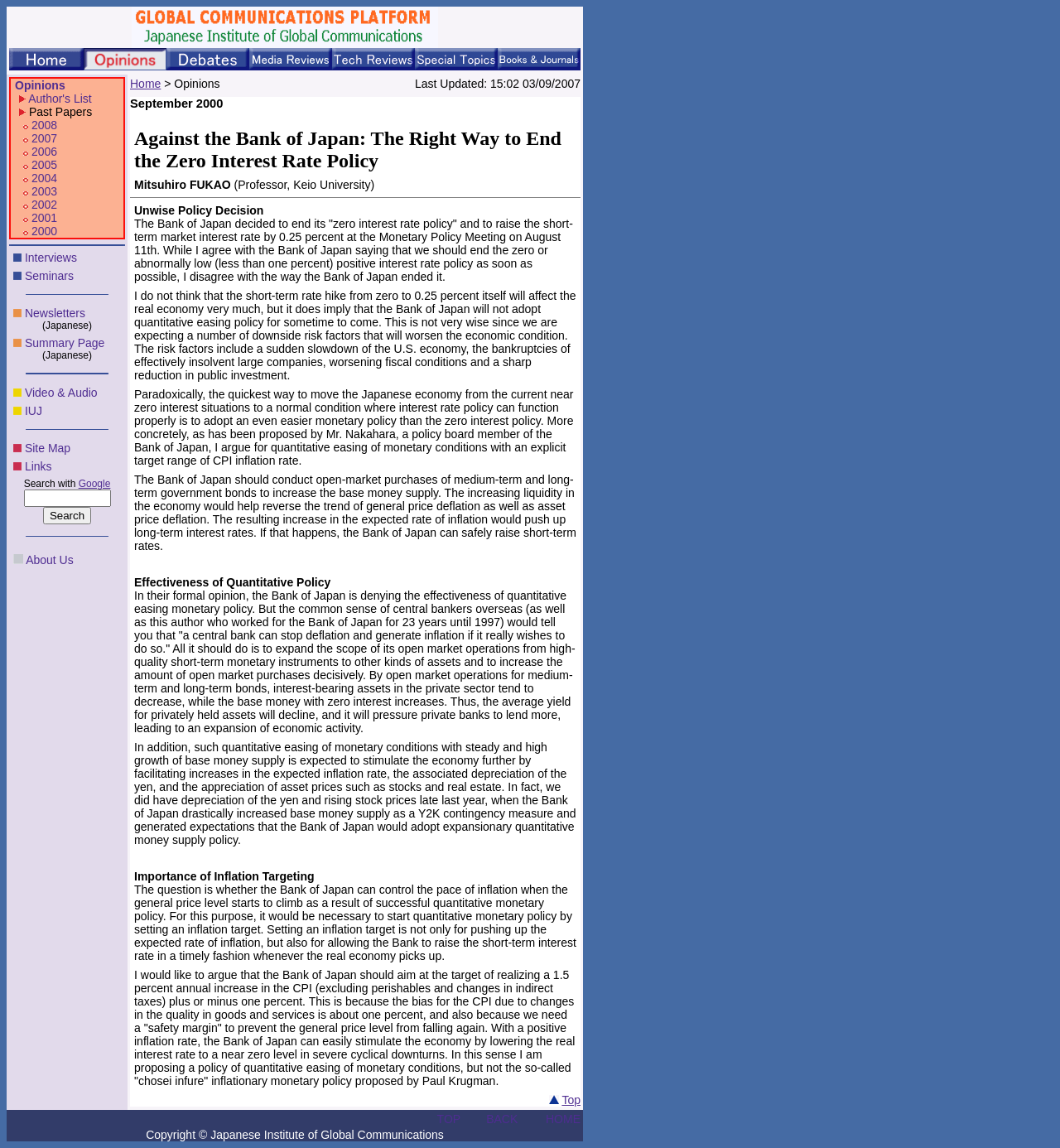Please find the bounding box coordinates for the clickable element needed to perform this instruction: "read past papers of 2008".

[0.03, 0.103, 0.054, 0.115]